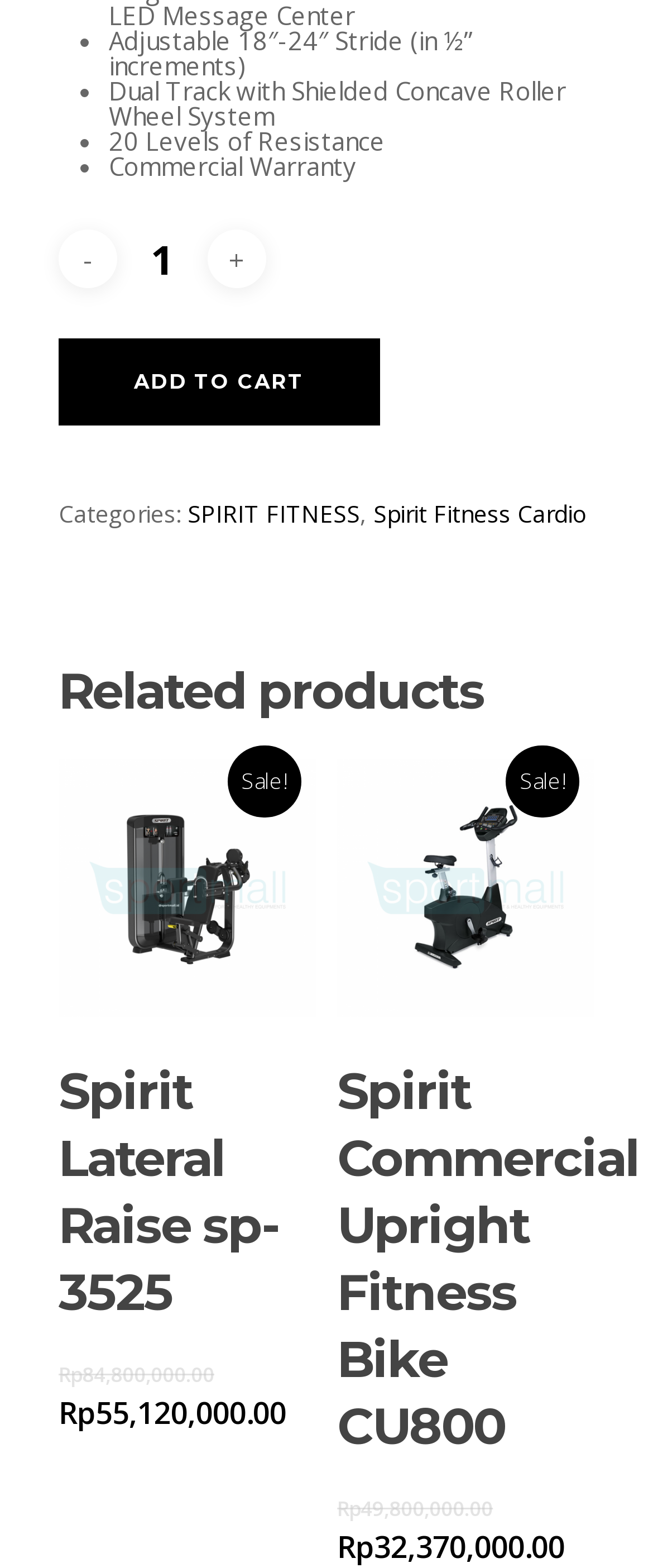Answer the question in one word or a short phrase:
What is the price of the Spirit Lateral Raise sp-3525?

Rp 55,120,000.00